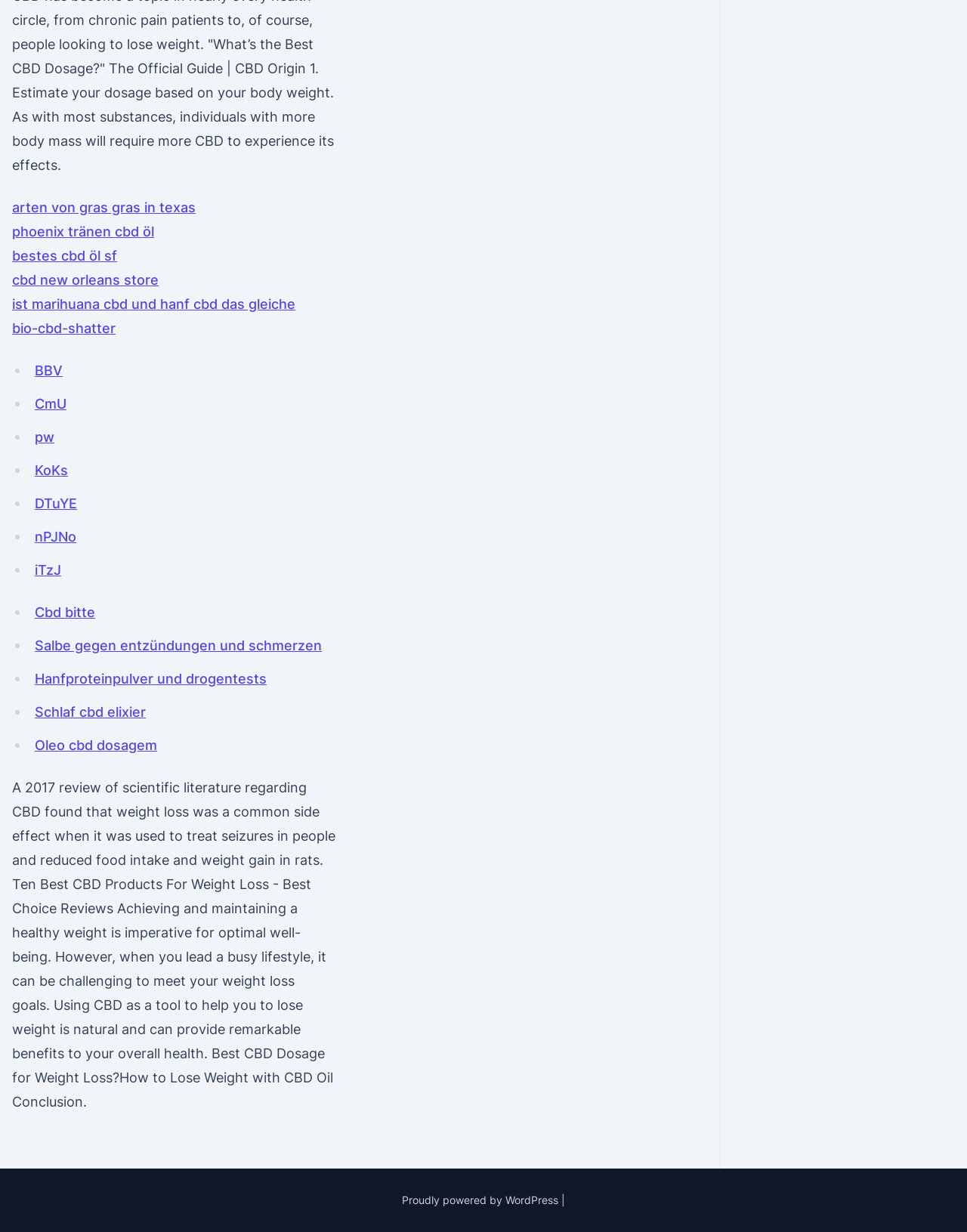What is the purpose of using CBD according to the webpage?
Refer to the image and give a detailed answer to the question.

The webpage mentions that CBD can be used to help with weight loss, citing a 2017 review of scientific literature that found weight loss to be a common side effect of CBD use.